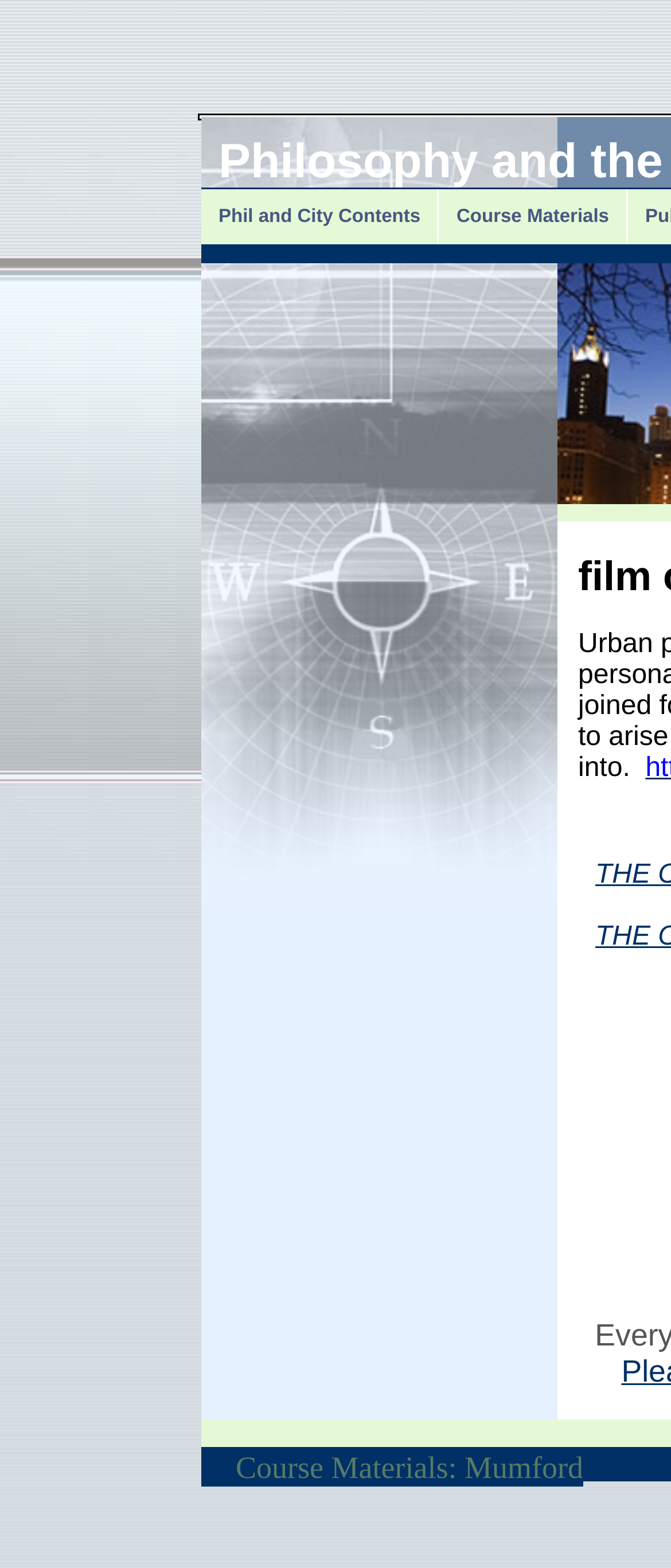What is the main heading of this webpage? Please extract and provide it.

Philosophy and the City